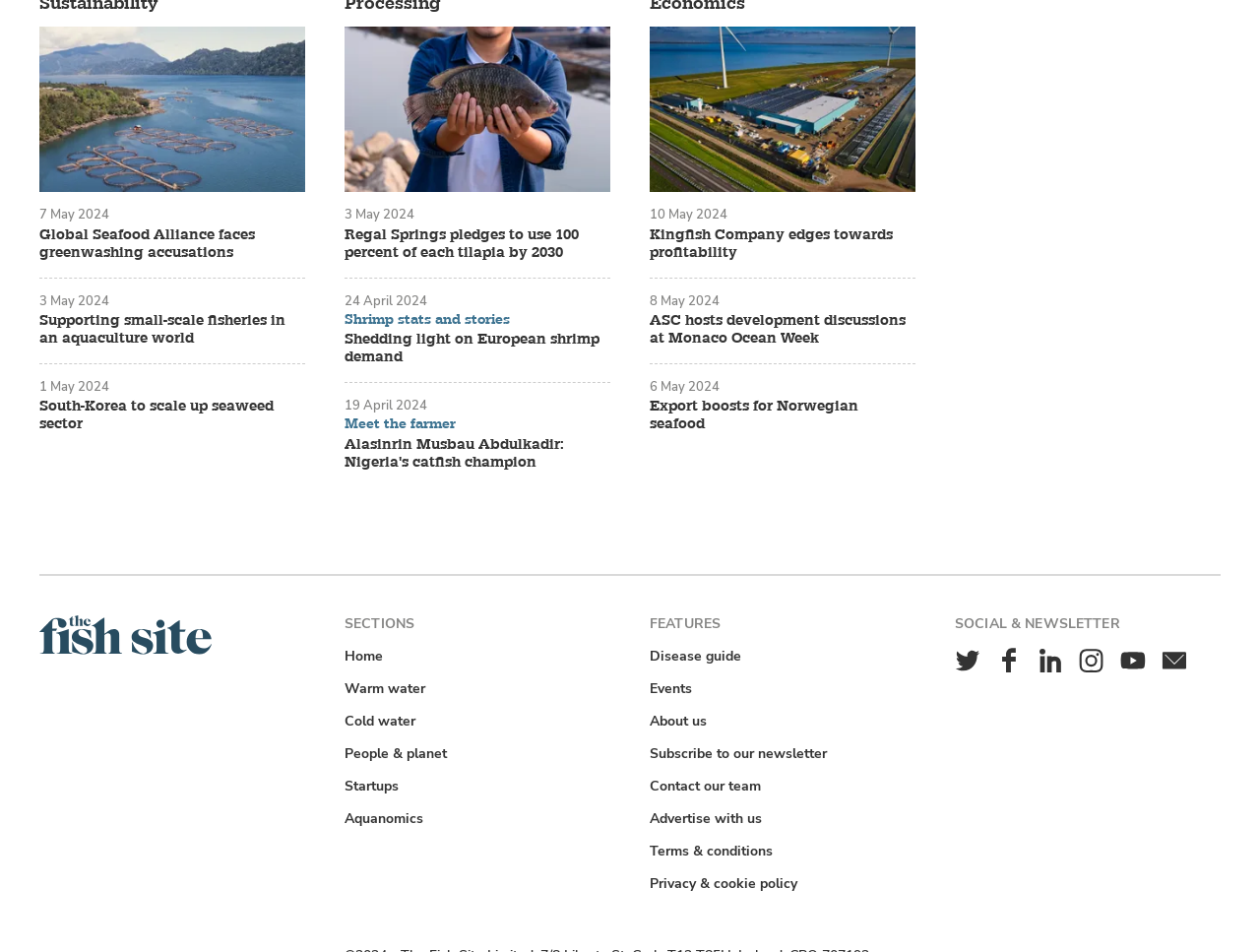Could you please study the image and provide a detailed answer to the question:
What is the name of the logo in the top-left corner?

I looked at the image element in the top-left corner and found that it is associated with a link element labeled 'The Fish Site logo', which suggests that it is the logo of the website.